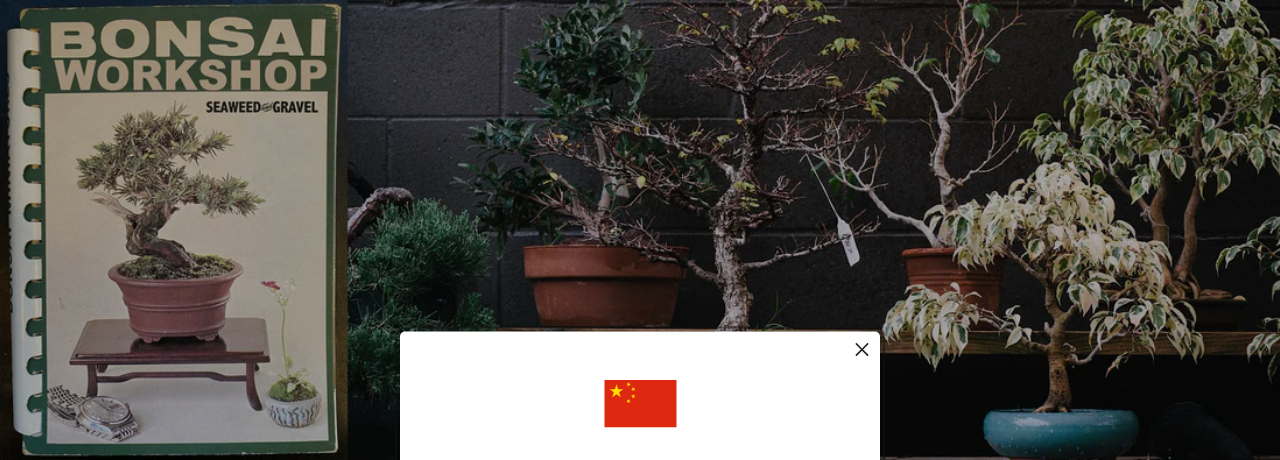Provide a brief response to the question below using a single word or phrase: 
What is the shape of the decorative stand?

Elegantly simple